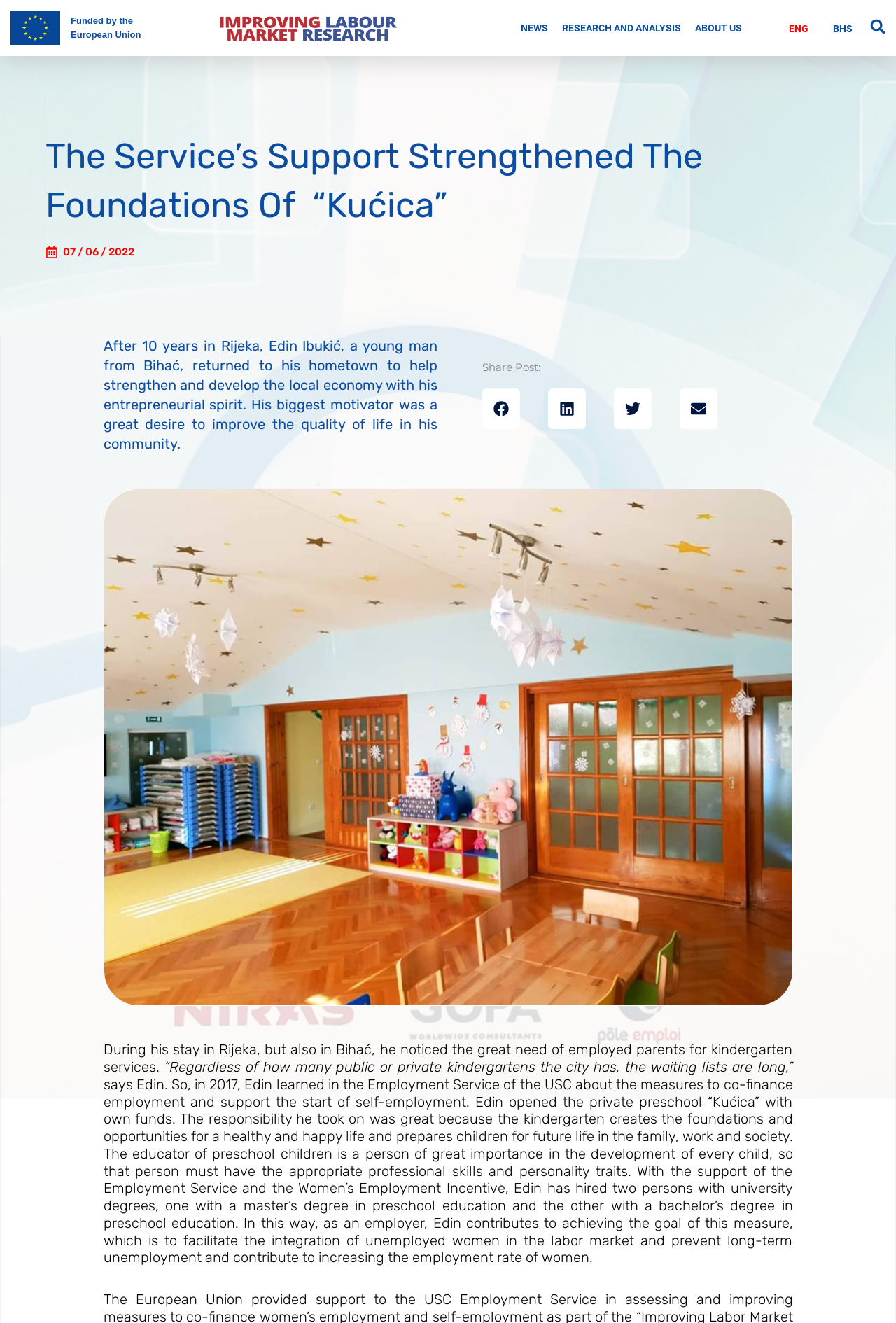Bounding box coordinates are specified in the format (top-left x, top-left y, bottom-right x, bottom-right y). All values are floating point numbers bounded between 0 and 1. Please provide the bounding box coordinate of the region this sentence describes: About Us

[0.768, 0.009, 0.836, 0.033]